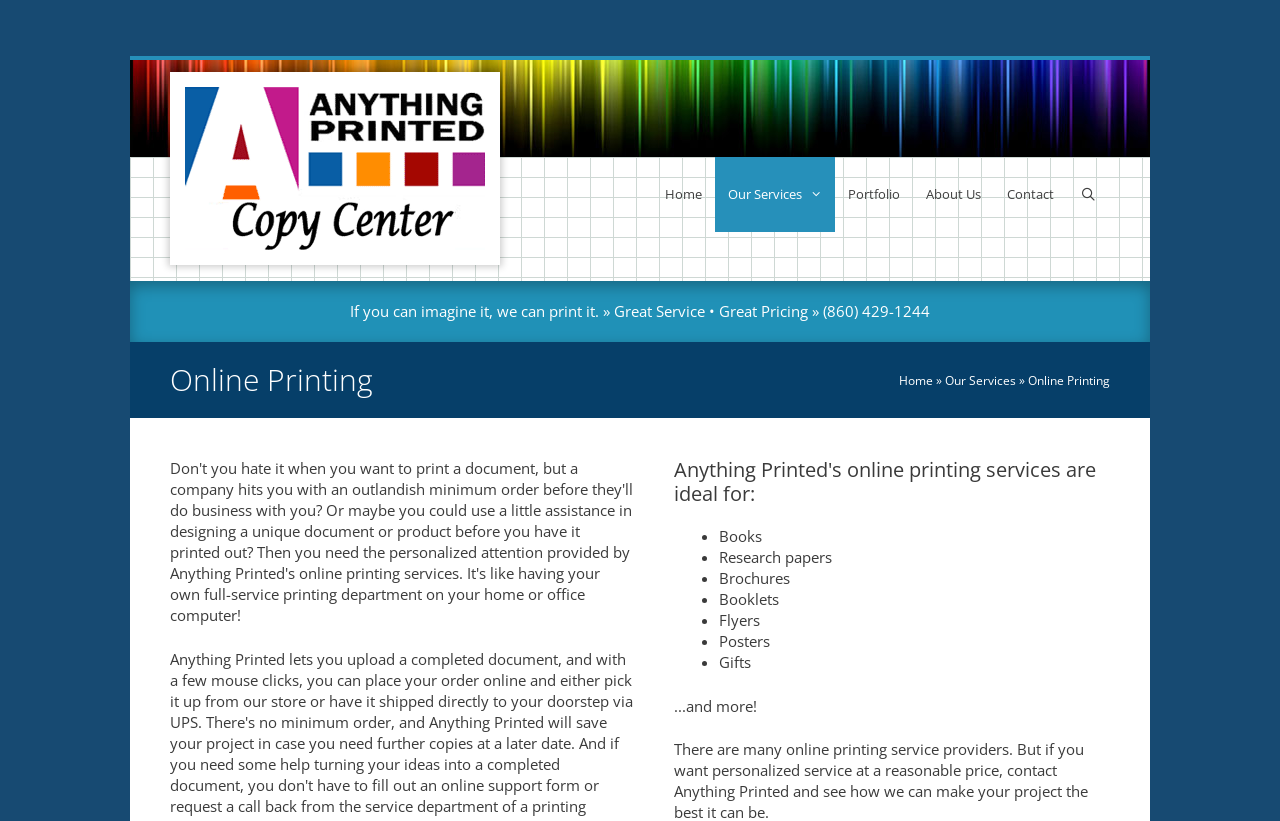Please indicate the bounding box coordinates for the clickable area to complete the following task: "Click on the 'Open Search Bar' link". The coordinates should be specified as four float numbers between 0 and 1, i.e., [left, top, right, bottom].

[0.834, 0.191, 0.867, 0.283]